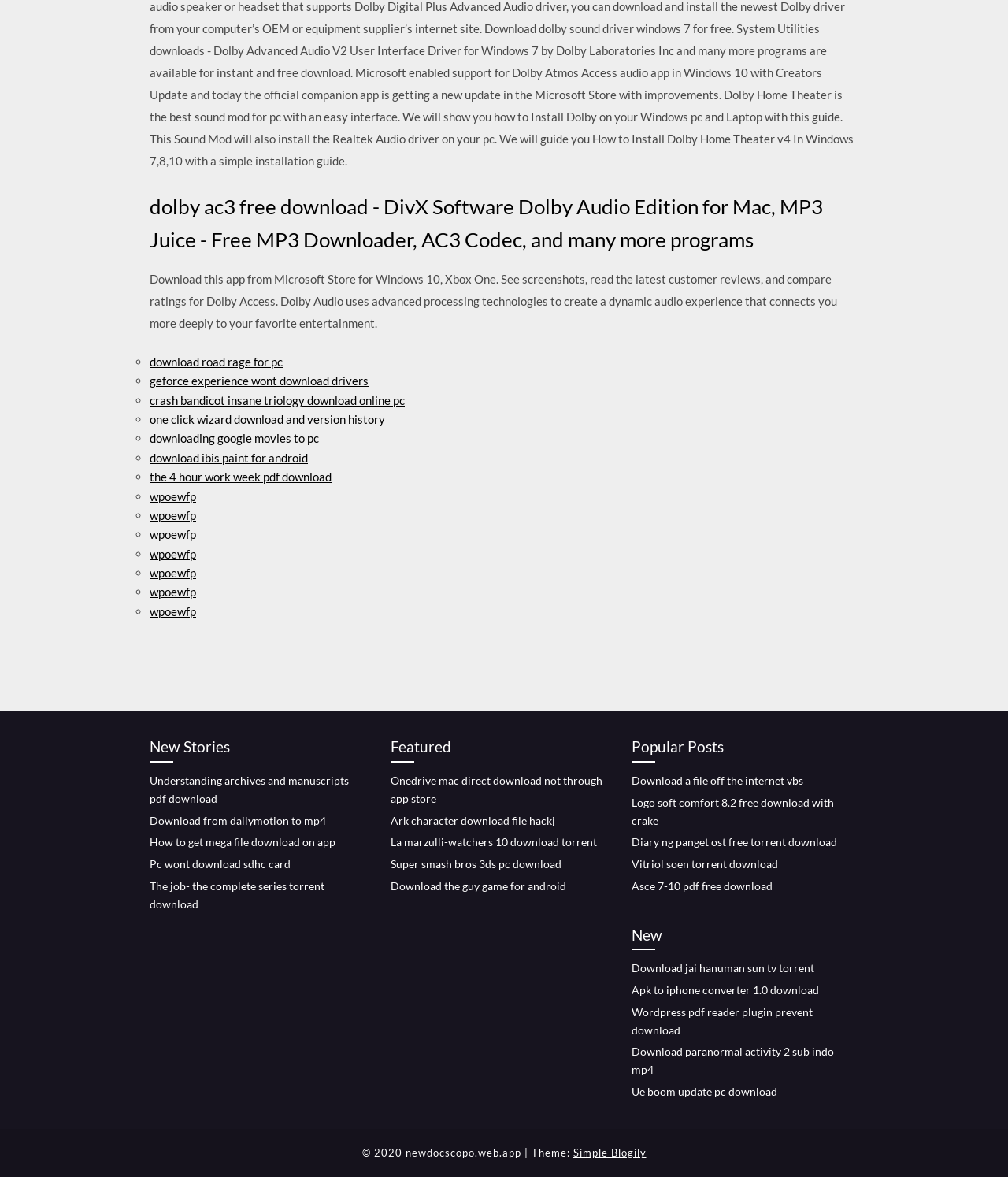Give a concise answer of one word or phrase to the question: 
What is the purpose of the 'ListMarker' elements?

To separate links